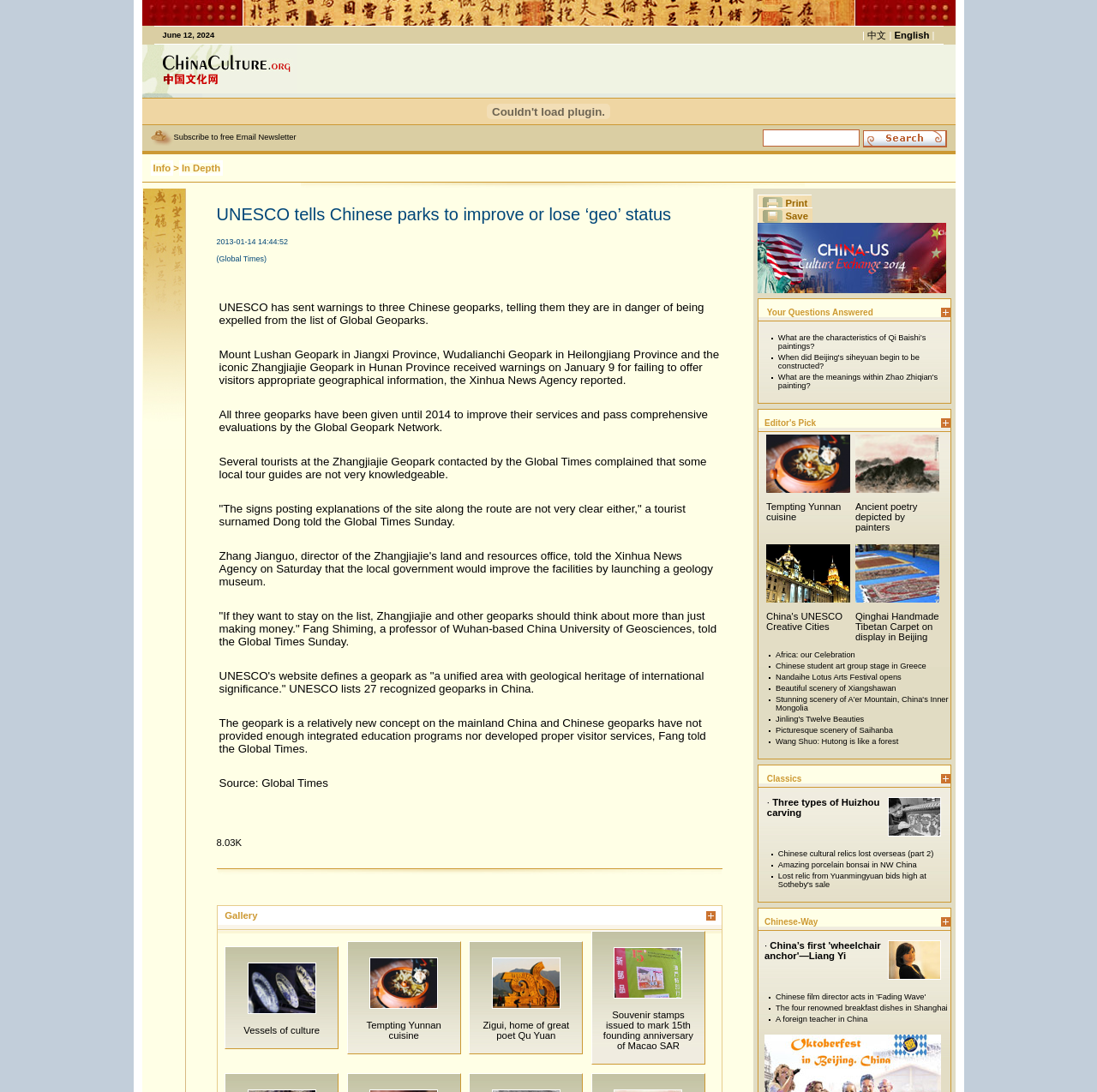Please identify the coordinates of the bounding box for the clickable region that will accomplish this instruction: "Subscribe to free Email Newsletter".

[0.158, 0.122, 0.27, 0.13]